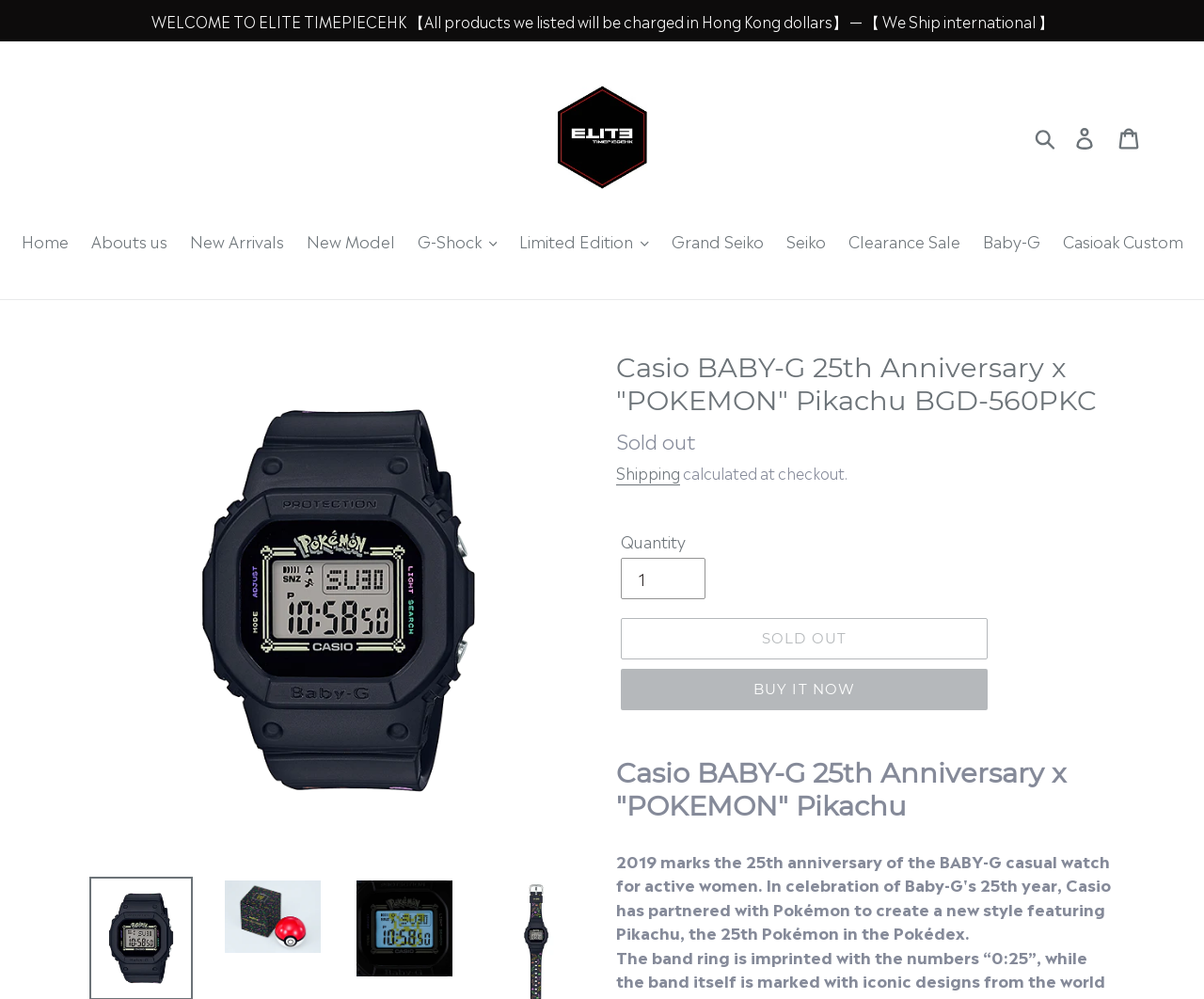Specify the bounding box coordinates of the element's region that should be clicked to achieve the following instruction: "Click the 'Baby-G' link". The bounding box coordinates consist of four float numbers between 0 and 1, in the format [left, top, right, bottom].

[0.808, 0.229, 0.871, 0.256]